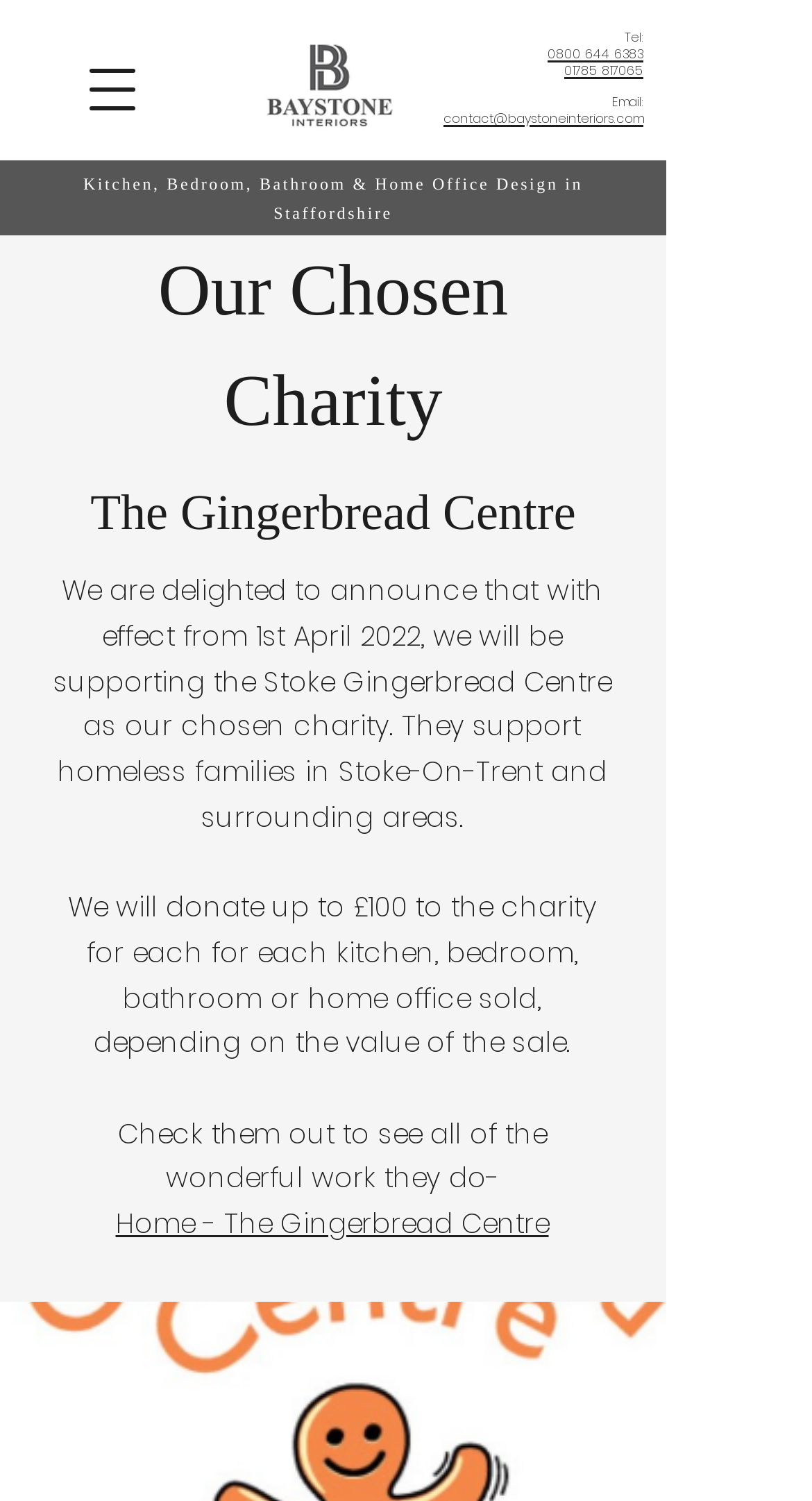What is the company's phone number?
Using the image as a reference, answer the question in detail.

I found the phone numbers by looking at the top right corner of the webpage, where the contact information is displayed. There are two phone numbers provided: 0800 644 6383 and 01785 817065.